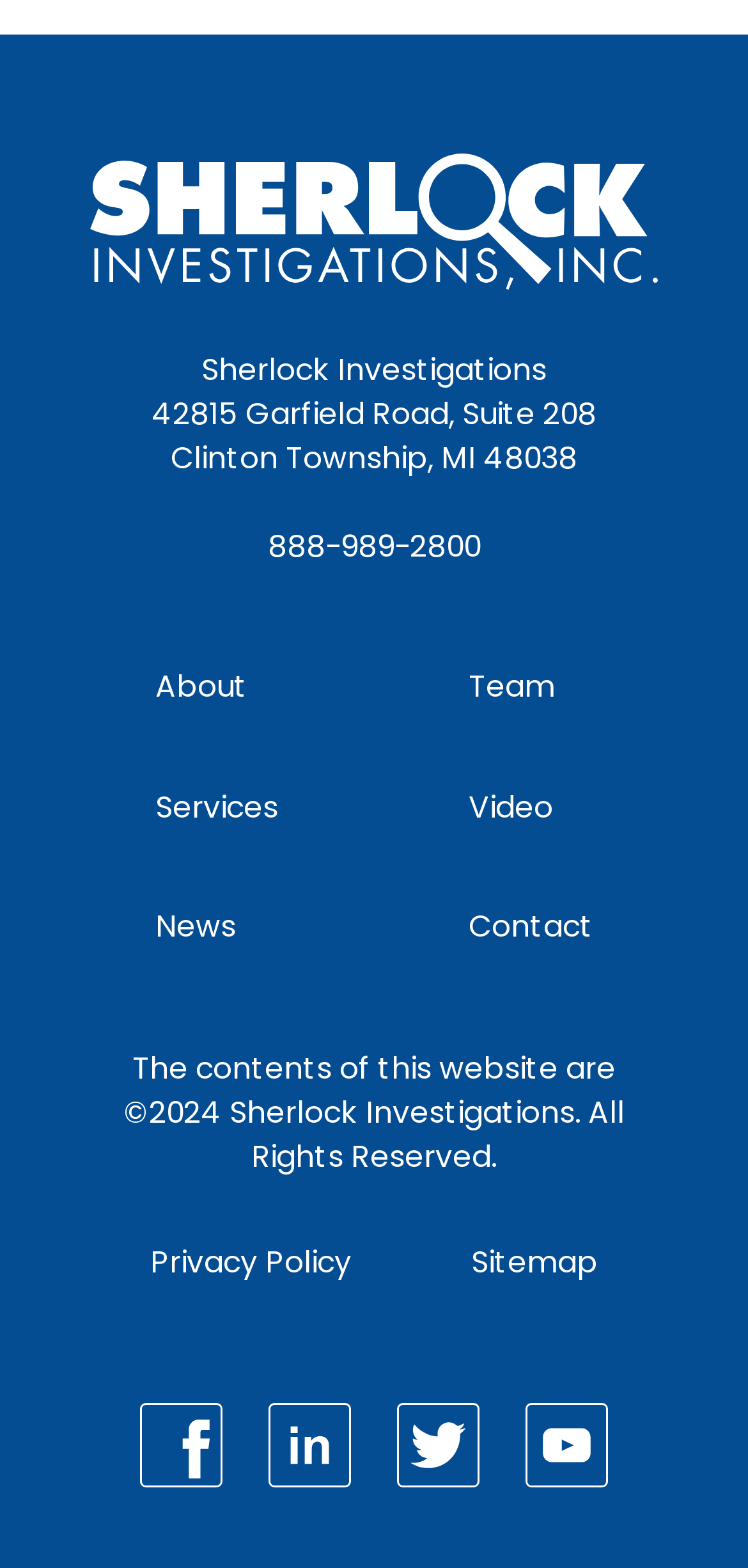Find and indicate the bounding box coordinates of the region you should select to follow the given instruction: "View Team page".

[0.627, 0.425, 0.742, 0.451]